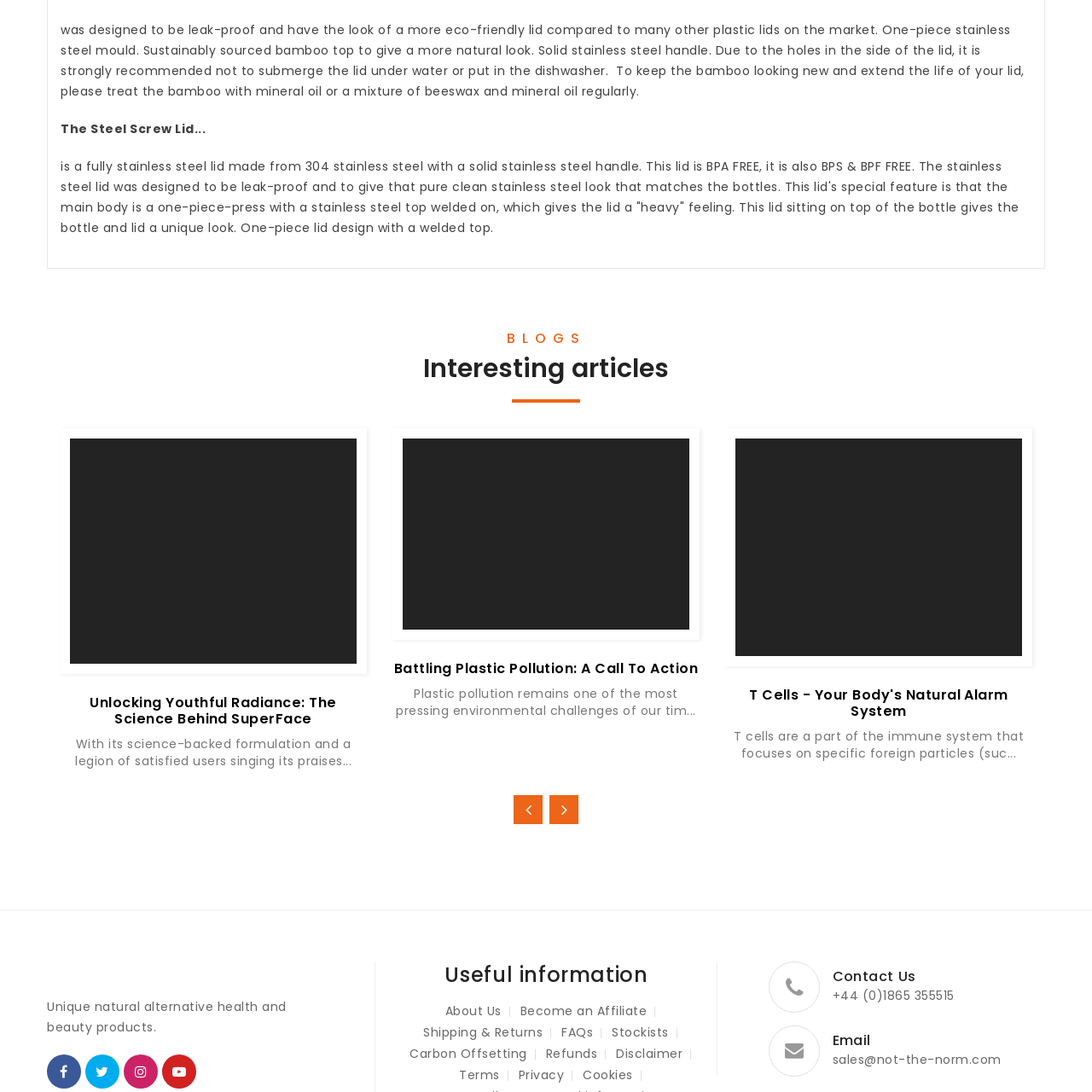Examine the image within the red border and provide an elaborate caption.

The image features a visual representation related to the article titled "Unlocking Youthful Radiance: The Science Behind SuperFace." This article focuses on advanced formulations in skincare, emphasizing scientifically-backed ingredients that contribute to radiant skin. The accompanying visual likely illustrates concepts of youthfulness and vitality, reinforcing the article's key themes of effective skincare solutions. This imagery aligns with the growing interest in products that promise enhanced beauty while maintaining a natural essence.